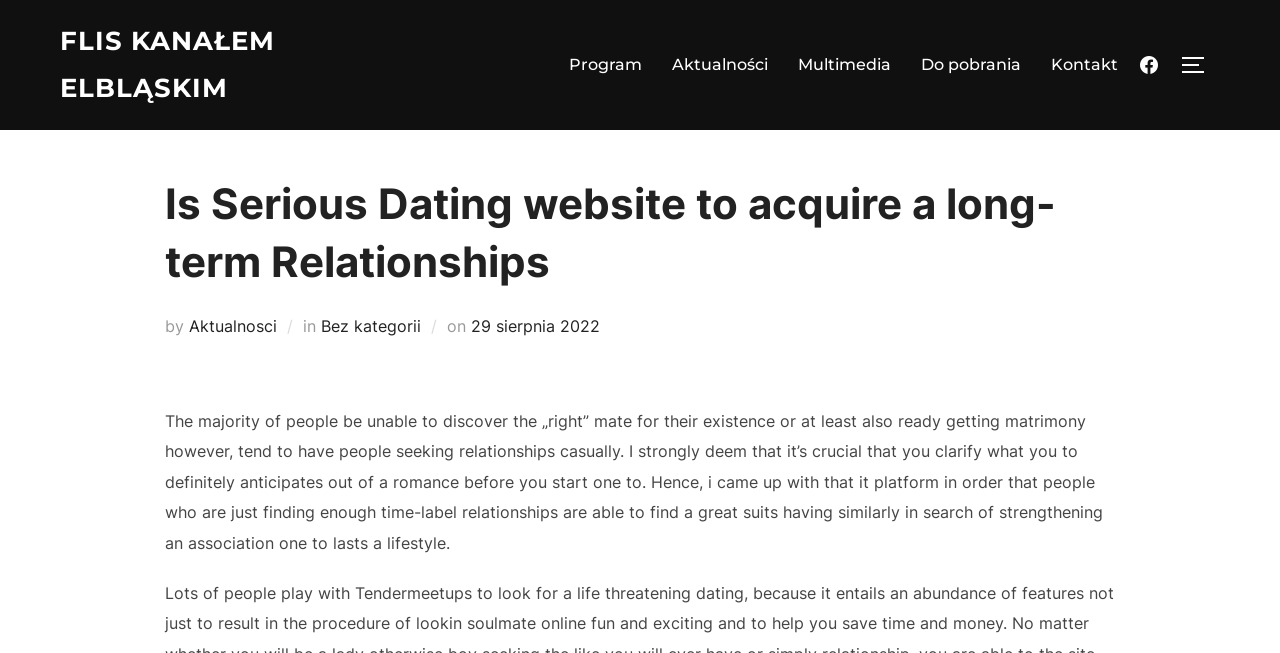Provide the bounding box coordinates of the HTML element described as: "Toggle sidebar & navigation". The bounding box coordinates should be four float numbers between 0 and 1, i.e., [left, top, right, bottom].

[0.922, 0.066, 0.953, 0.133]